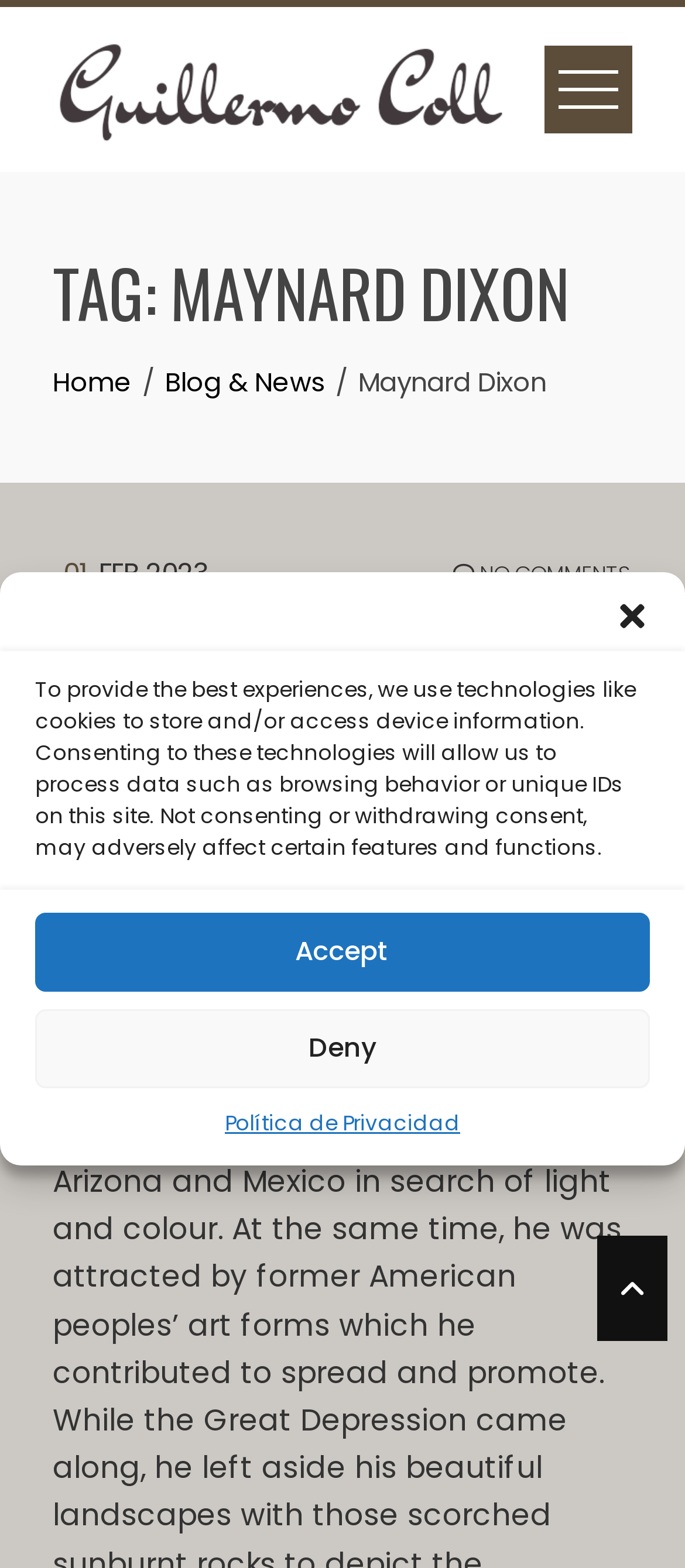Provide a one-word or brief phrase answer to the question:
What is the name of the person associated with the image at the top of the page?

Guillermo Coll